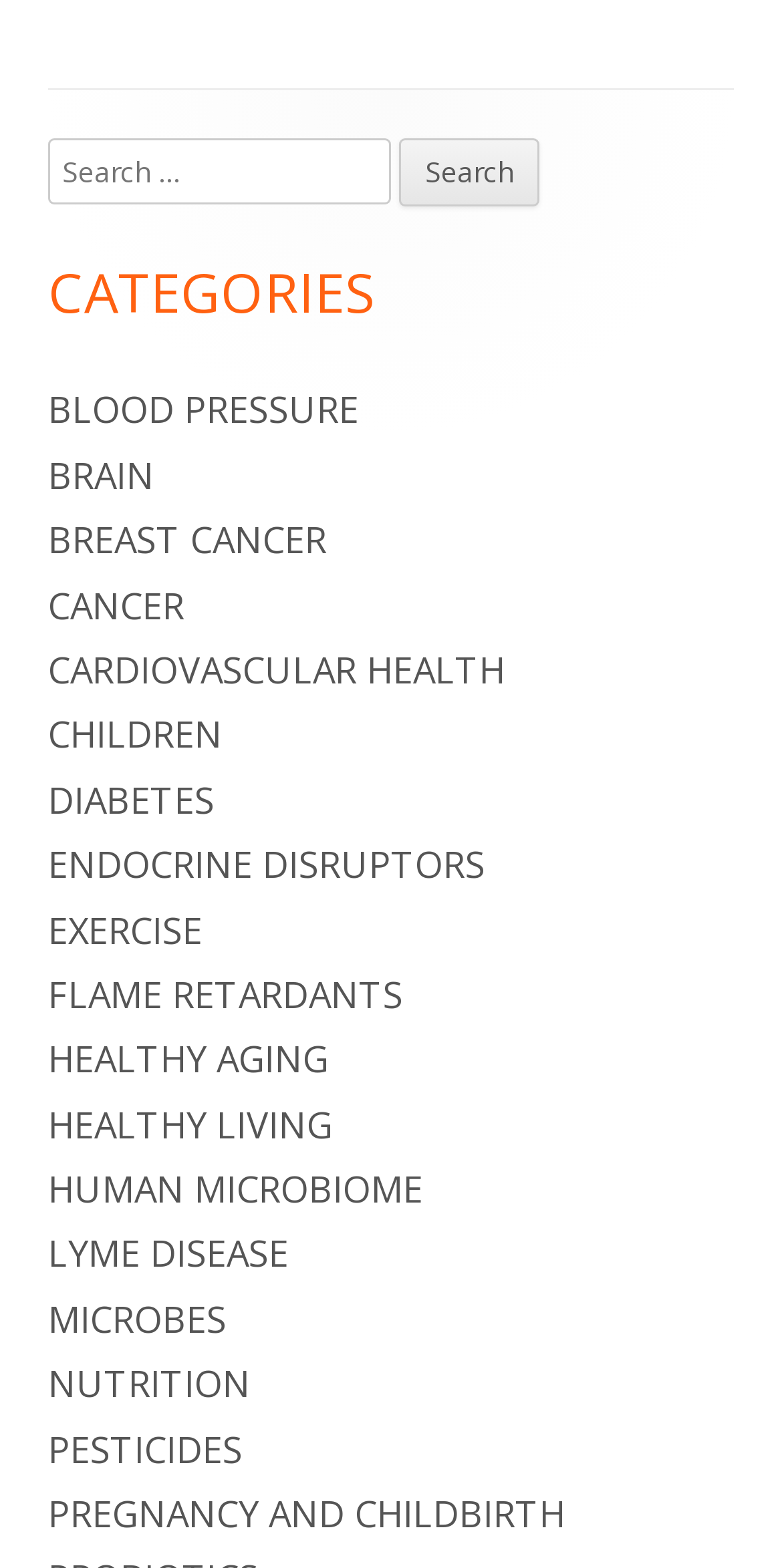What is the purpose of the search box?
Please provide a detailed and thorough answer to the question.

The search box is located at coordinates [0.062, 0.088, 0.5, 0.13] and has a label 'Search for:'. This suggests that the search box is intended for searching for categories, allowing users to quickly find specific topics.